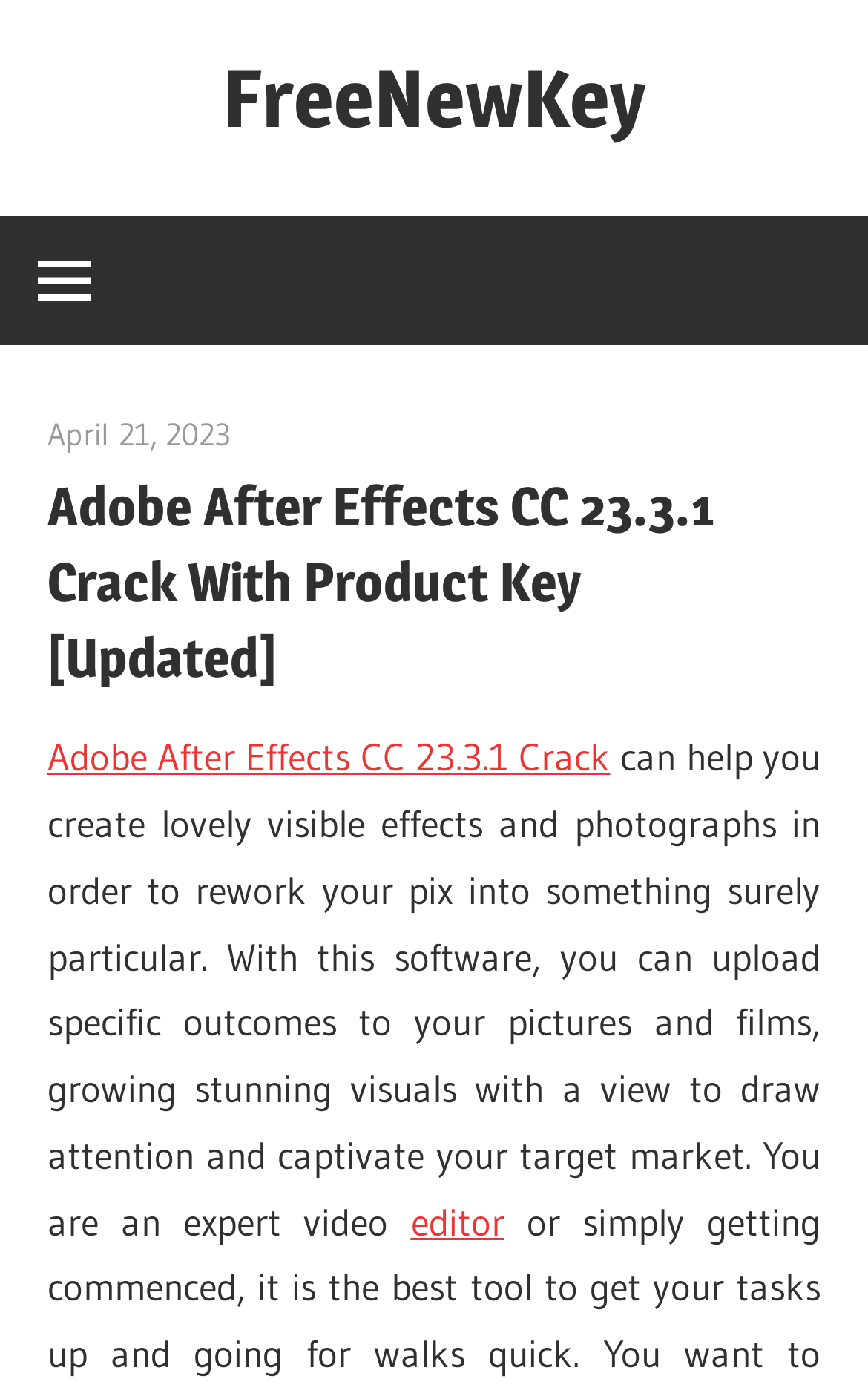Give the bounding box coordinates for this UI element: "editor". The coordinates should be four float numbers between 0 and 1, arranged as [left, top, right, bottom].

[0.473, 0.856, 0.581, 0.889]